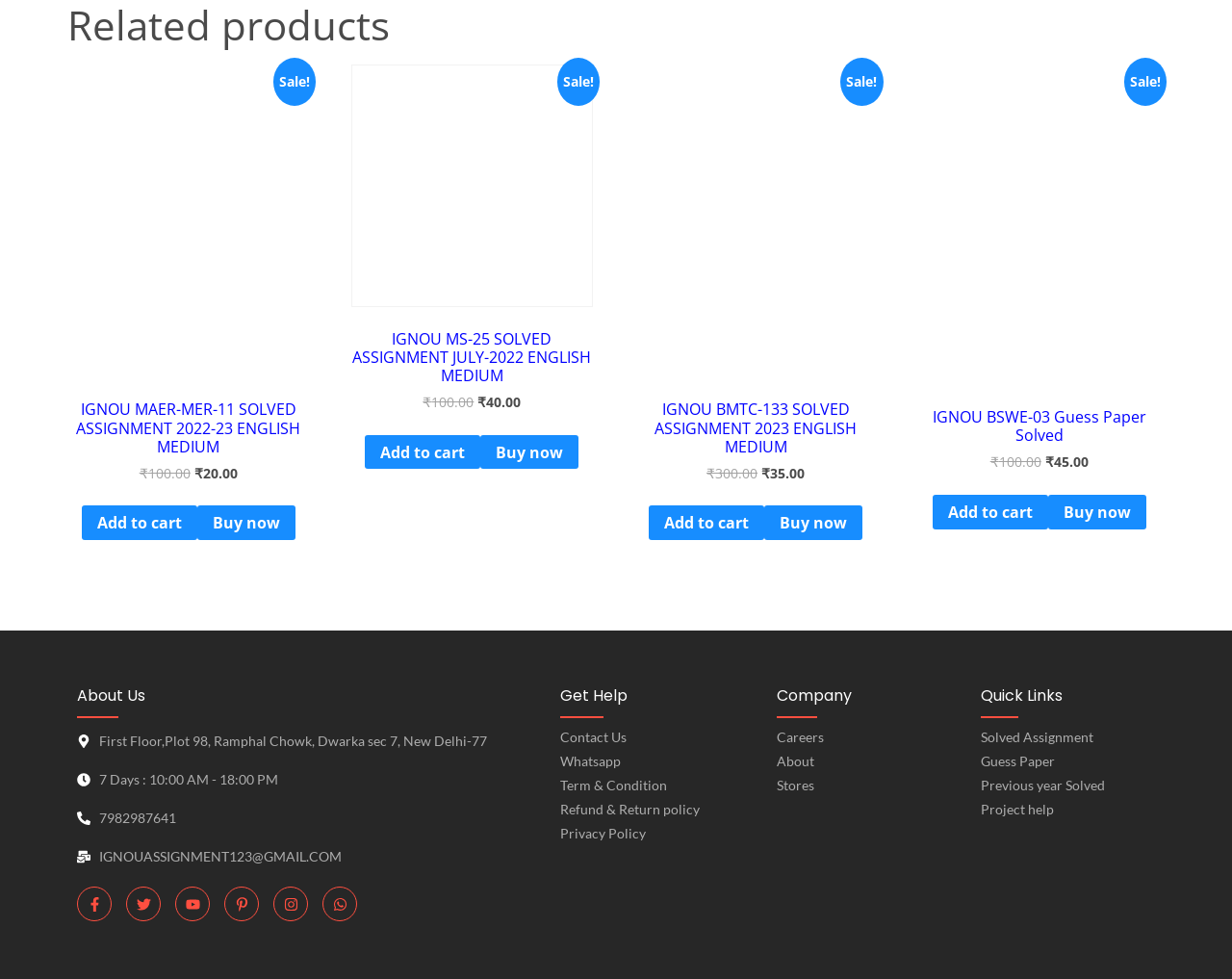Identify the bounding box coordinates of the part that should be clicked to carry out this instruction: "Click on 'About Us'".

[0.062, 0.703, 0.439, 0.719]